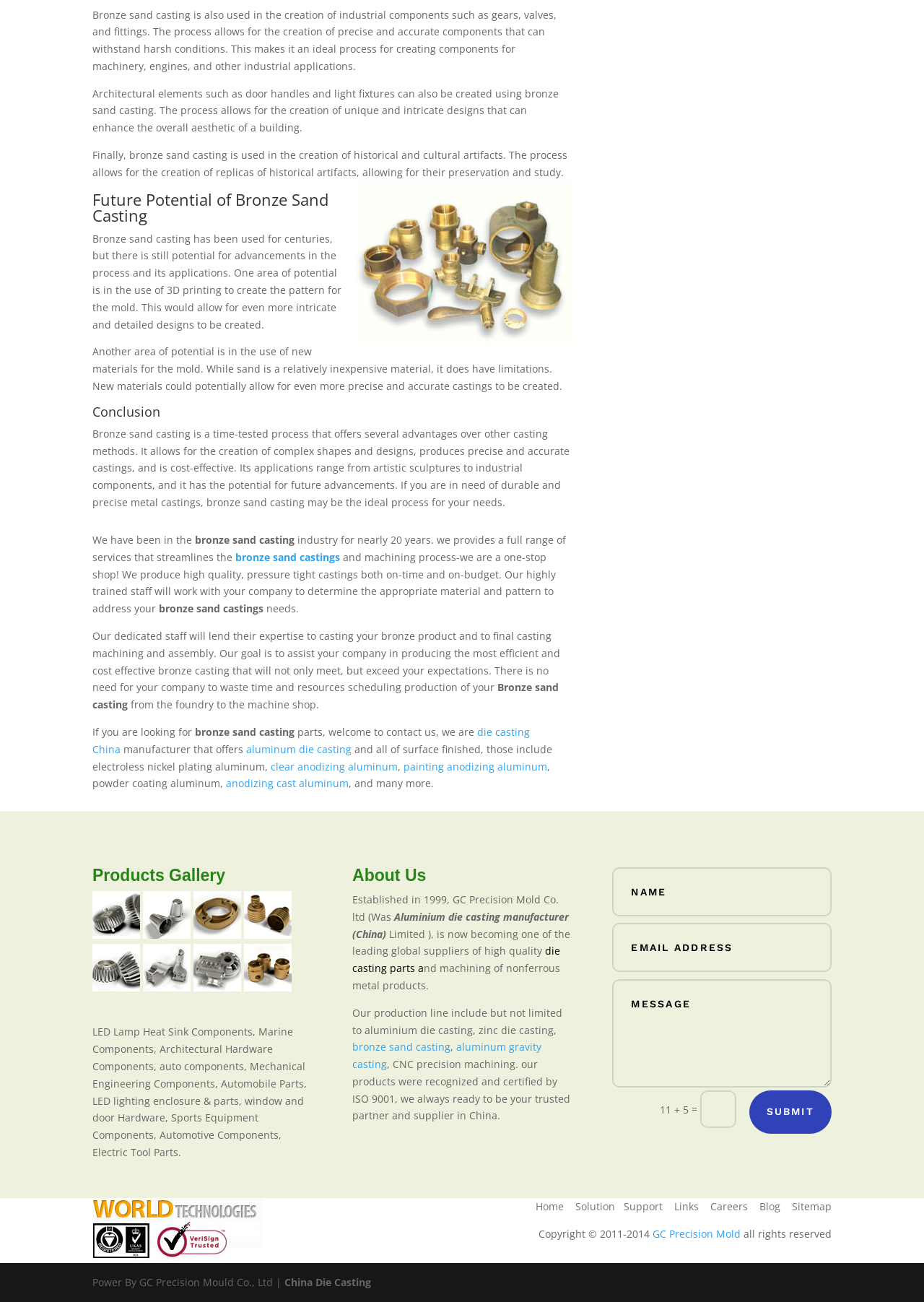What services does the company provide?
Based on the image, answer the question with a single word or brief phrase.

Die casting, machining, surface finishing